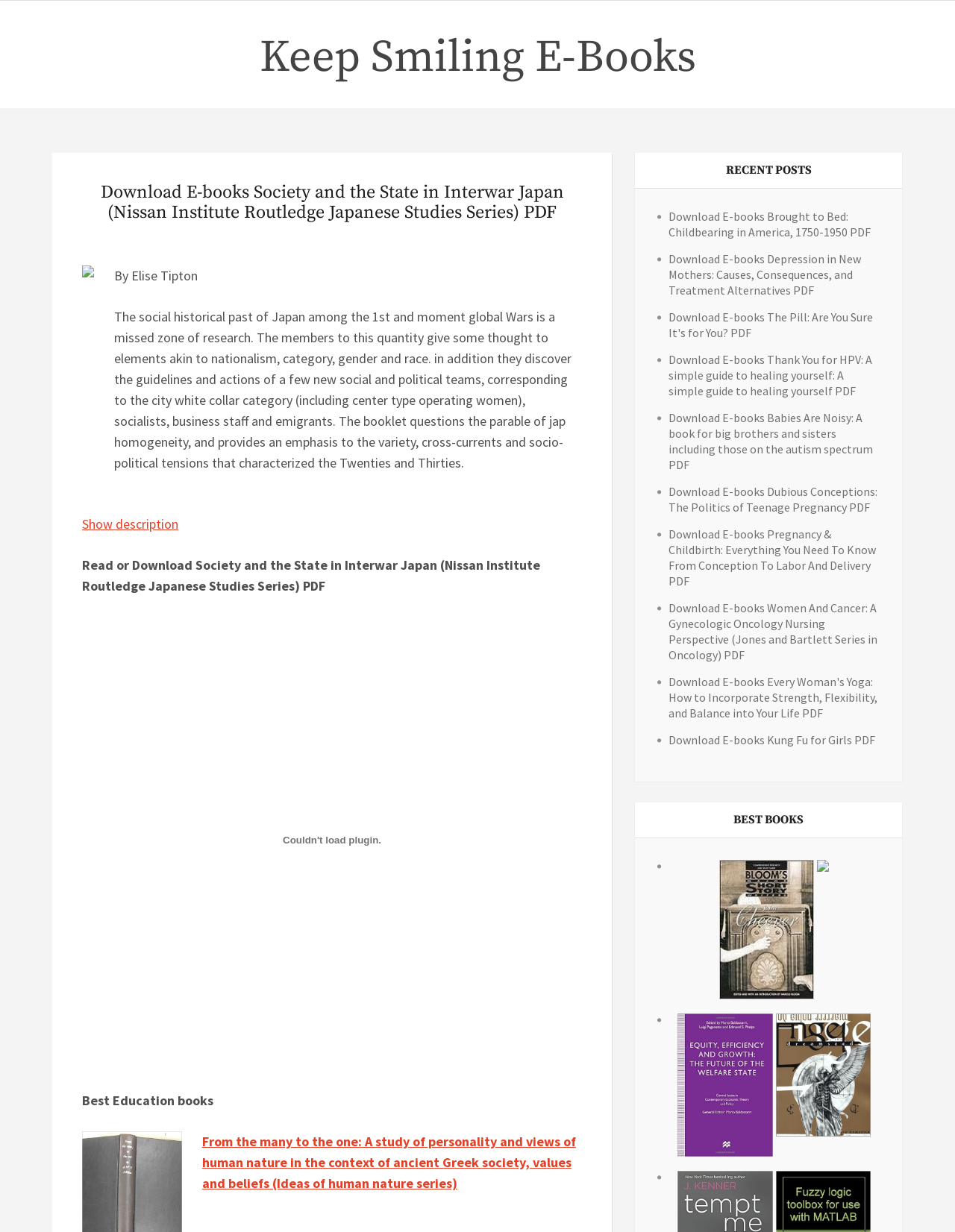Pinpoint the bounding box coordinates of the clickable area necessary to execute the following instruction: "Visit the Keep Smiling E-Books homepage". The coordinates should be given as four float numbers between 0 and 1, namely [left, top, right, bottom].

[0.271, 0.024, 0.729, 0.07]